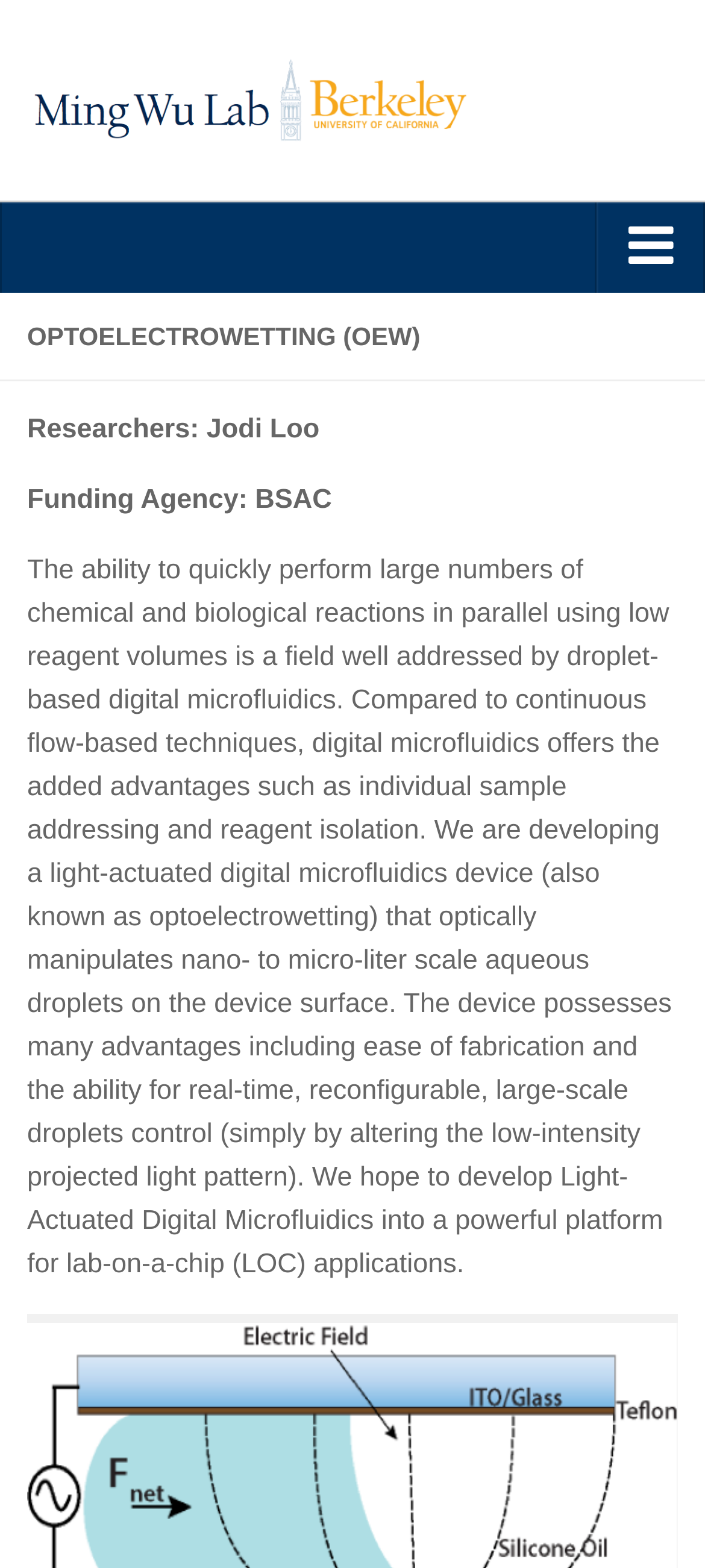Bounding box coordinates must be specified in the format (top-left x, top-left y, bottom-right x, bottom-right y). All values should be floating point numbers between 0 and 1. What are the bounding box coordinates of the UI element described as: Book Chapters

[0.103, 0.807, 1.0, 0.845]